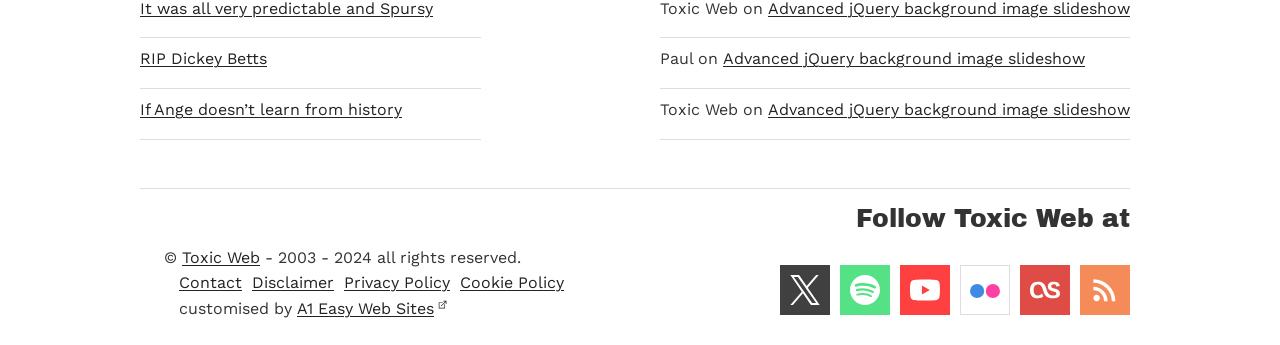Using the information in the image, give a comprehensive answer to the question: 
What is the name of the website?

I found the website name 'Toxic Web' at the top of the webpage, which is also mentioned in the footer section.